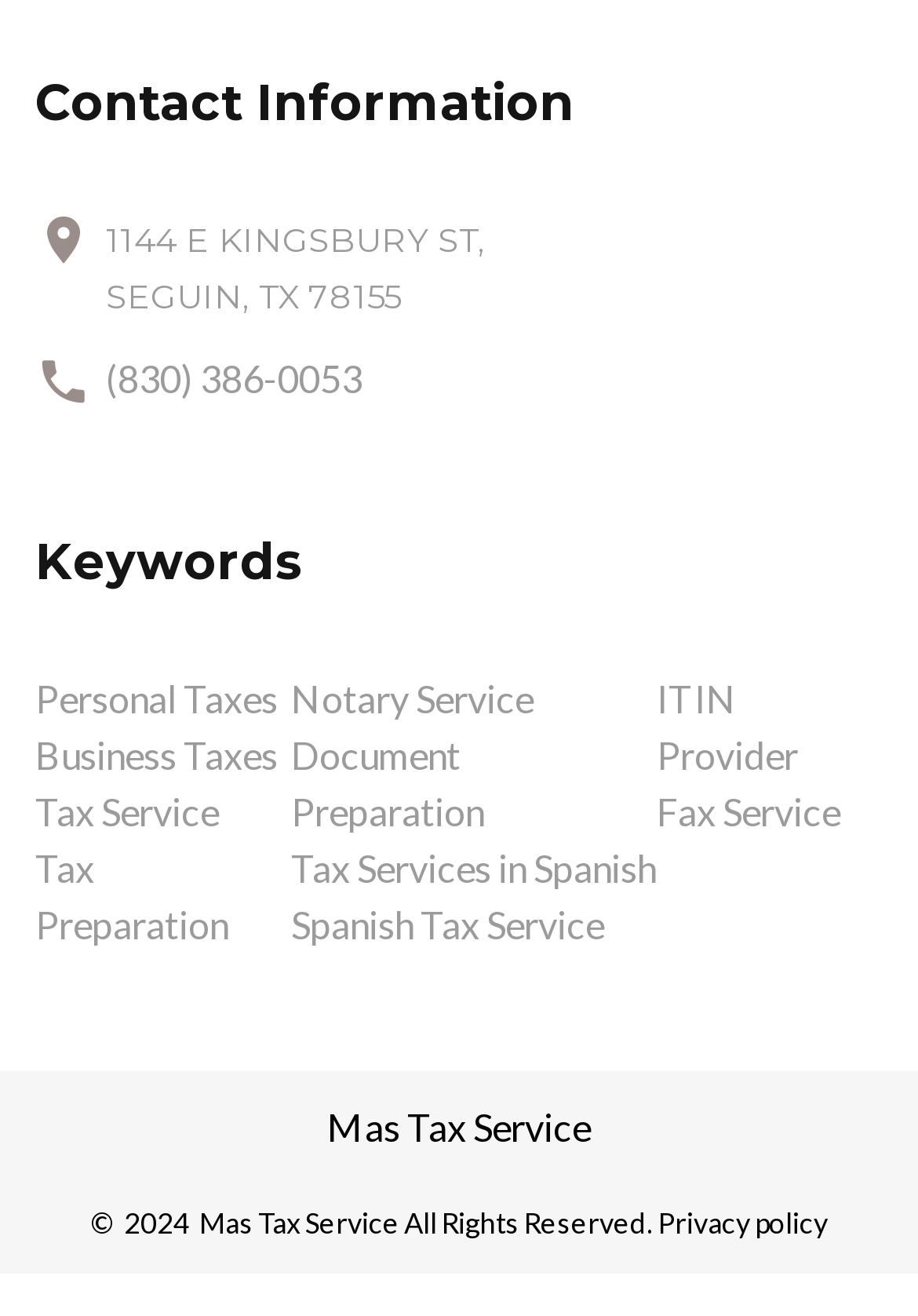Locate the bounding box coordinates of the clickable area to execute the instruction: "Visit Mas Tax Service homepage". Provide the coordinates as four float numbers between 0 and 1, represented as [left, top, right, bottom].

[0.356, 0.838, 0.644, 0.872]